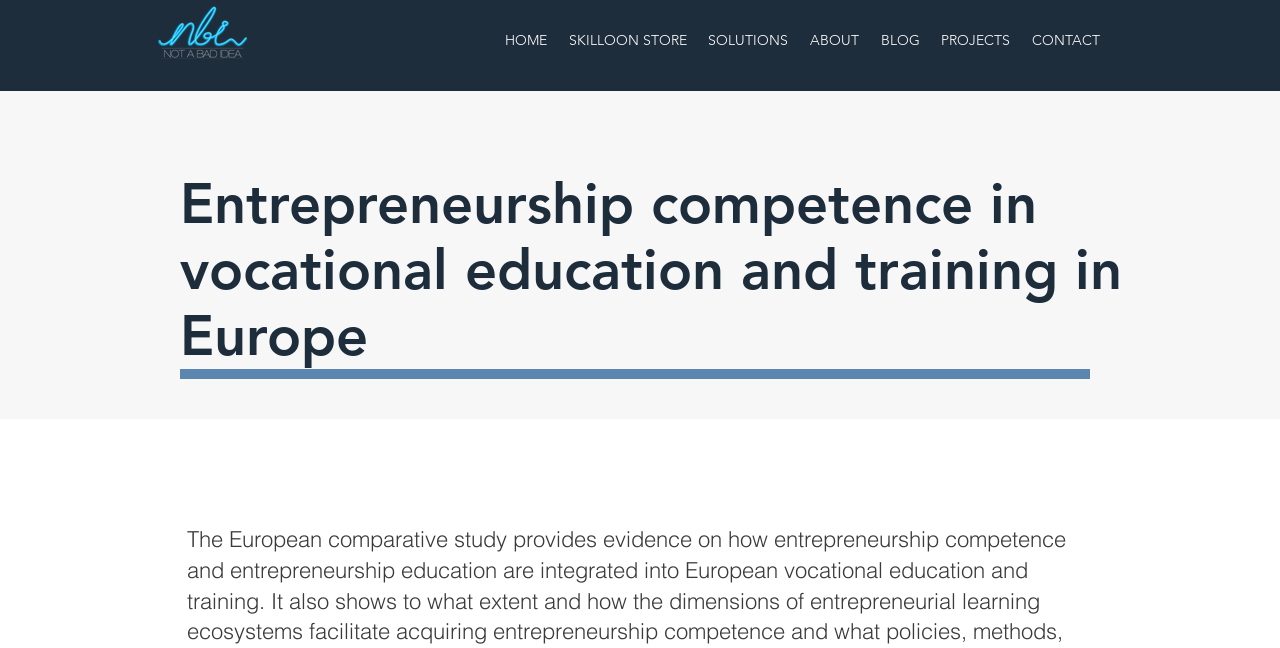Please provide a comprehensive response to the question below by analyzing the image: 
How many navigation links are there?

I counted the number of link elements under the navigation element with the description 'Site' at coordinates [0.389, 0.04, 0.865, 0.083]. There are 8 link elements, namely 'HOME', 'SKILLOON STORE', 'SOLUTIONS', 'ABOUT', 'BLOG', 'PROJECTS', and 'CONTACT'.